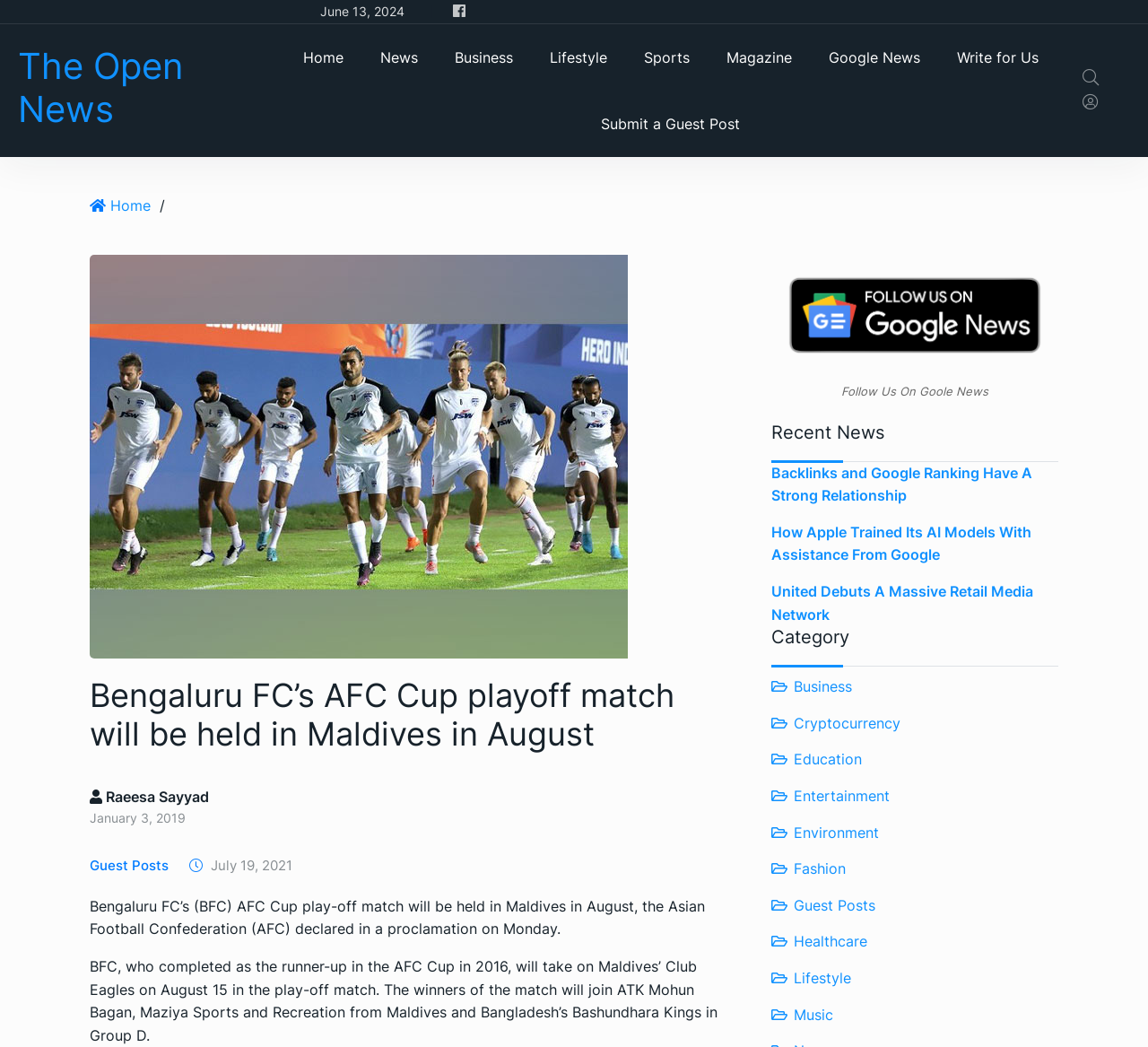Describe in detail what you see on the webpage.

The webpage appears to be a news article page from "The Open News" website. At the top, there is a heading with the website's name, accompanied by a link to the homepage. Below this, there are several links to different sections of the website, including "Home", "News", "Business", "Lifestyle", "Sports", "Magazine", and "Google News".

To the right of these links, there are two icons, possibly representing social media or sharing options. Below these icons, there is a link to "Write for Us" and another link to "Submit a Guest Post".

The main content of the page is an article about Bengaluru FC's AFC Cup playoff match, which will be held in Maldives in August. The article is accompanied by an image and has a heading that summarizes the content. The article text is divided into two paragraphs, with the first paragraph providing an overview of the match and the second paragraph providing more details.

To the right of the article, there is a section with a heading "Recent News", which lists several news article links, including "Backlinks and Google Ranking Have A Strong Relationship", "How Apple Trained Its AI Models With Assistance From Google", and "United Debuts A Massive Retail Media Network".

Below this section, there is a heading "Category", which lists several category links, including "Business", "Cryptocurrency", "Education", and others. These links are accompanied by icons.

At the top of the page, there is a date "June 13, 2024" and a link with a icon, possibly representing a bookmark or favorite option.